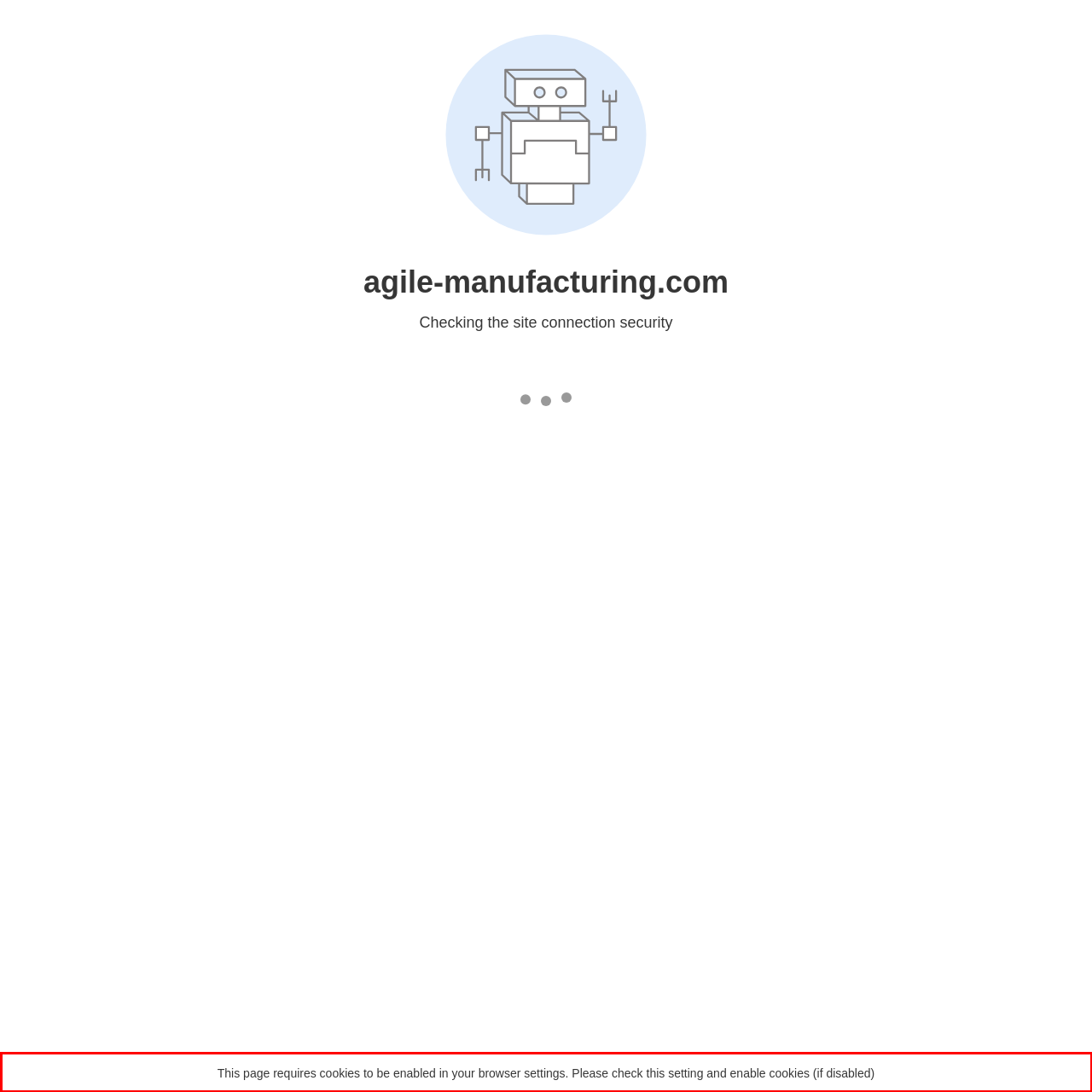Examine the webpage screenshot and use OCR to obtain the text inside the red bounding box.

This page requires cookies to be enabled in your browser settings. Please check this setting and enable cookies (if disabled)